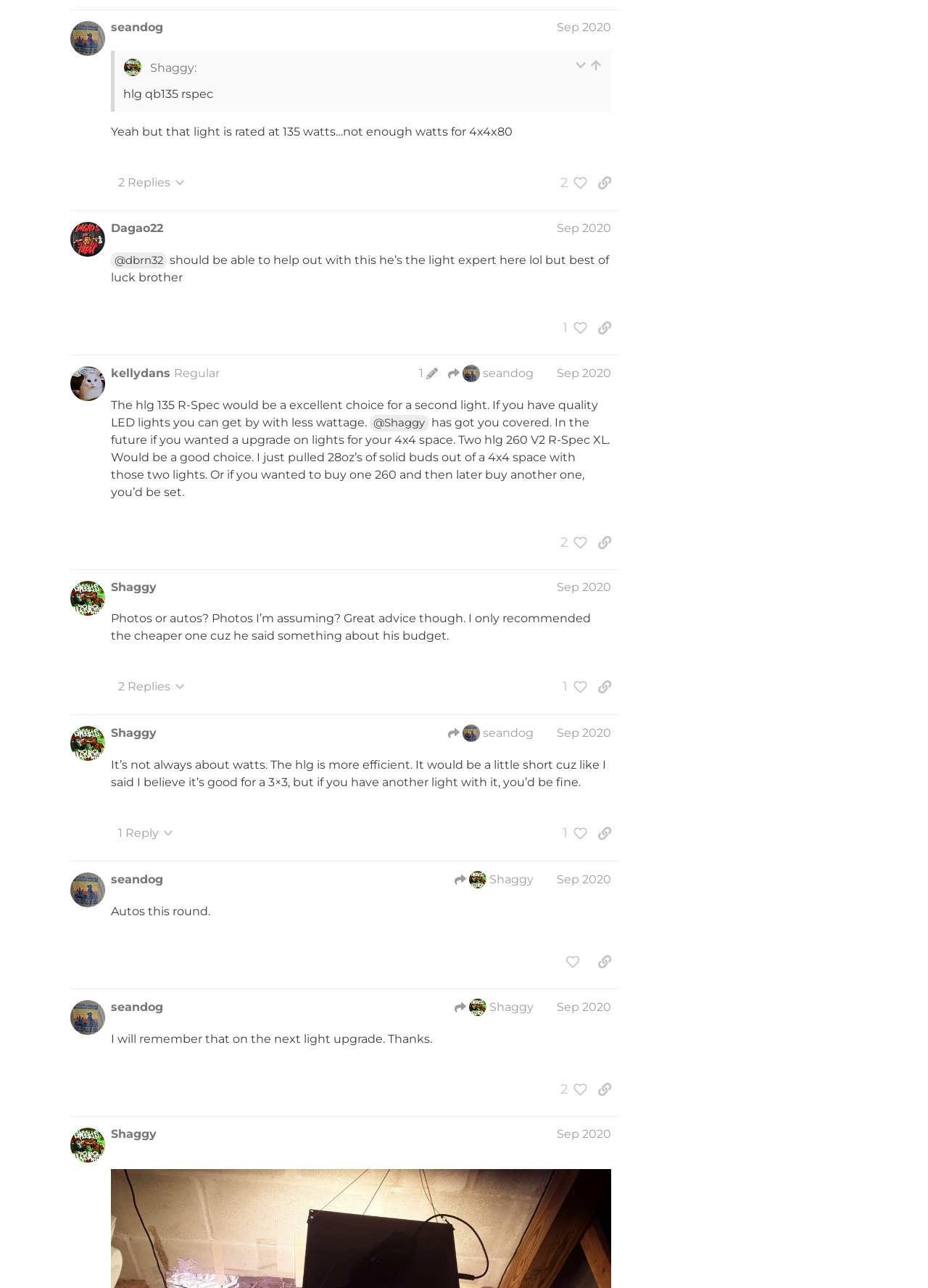What is the topic of discussion in the posts?
Utilize the information in the image to give a detailed answer to the question.

I read through the text content of the posts and found that they are discussing topics related to lights and growing, such as the efficiency of certain lights and their suitability for growing plants.